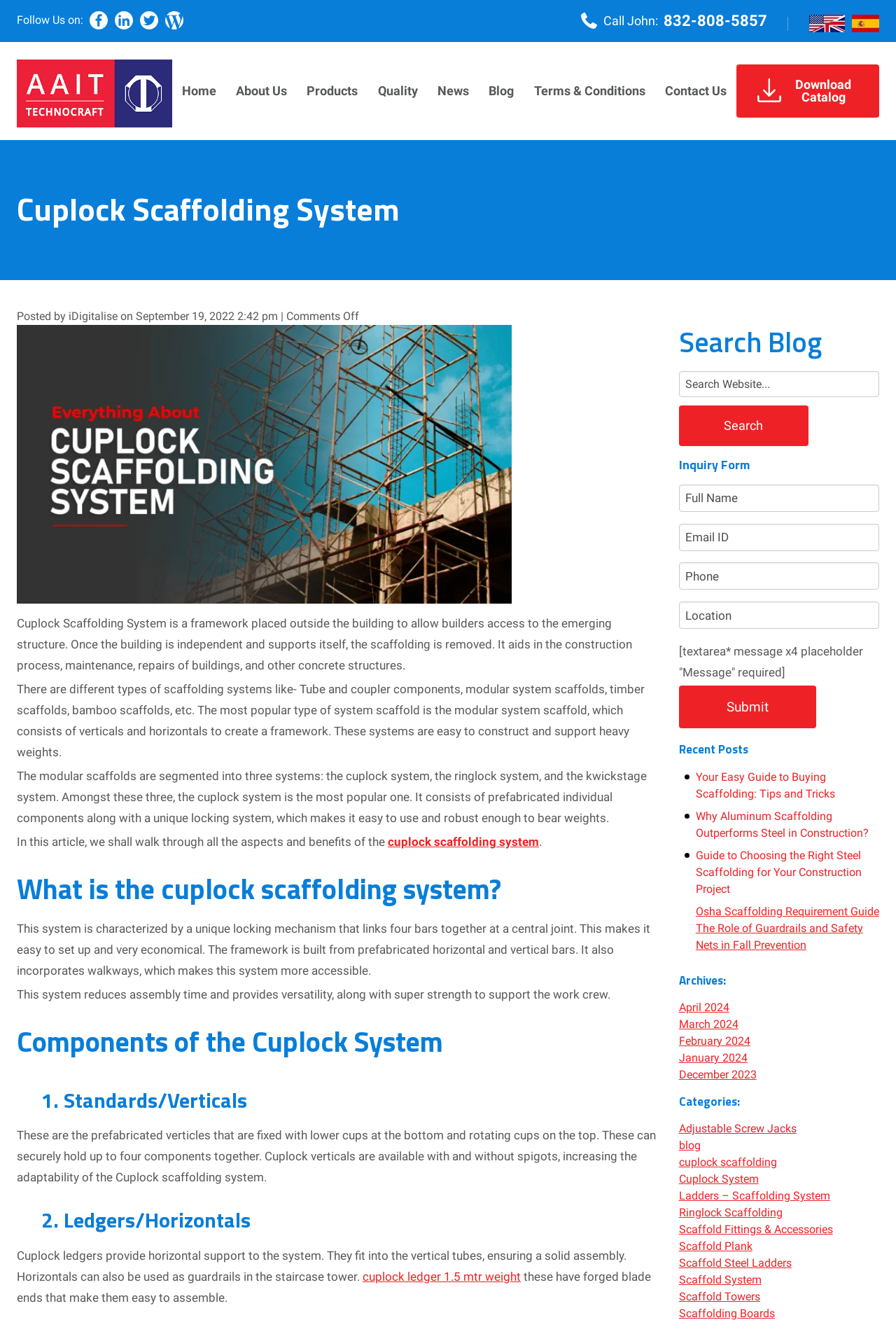Determine the bounding box coordinates of the clickable region to execute the instruction: "Submit the contact form". The coordinates should be four float numbers between 0 and 1, denoted as [left, top, right, bottom].

[0.758, 0.519, 0.911, 0.552]